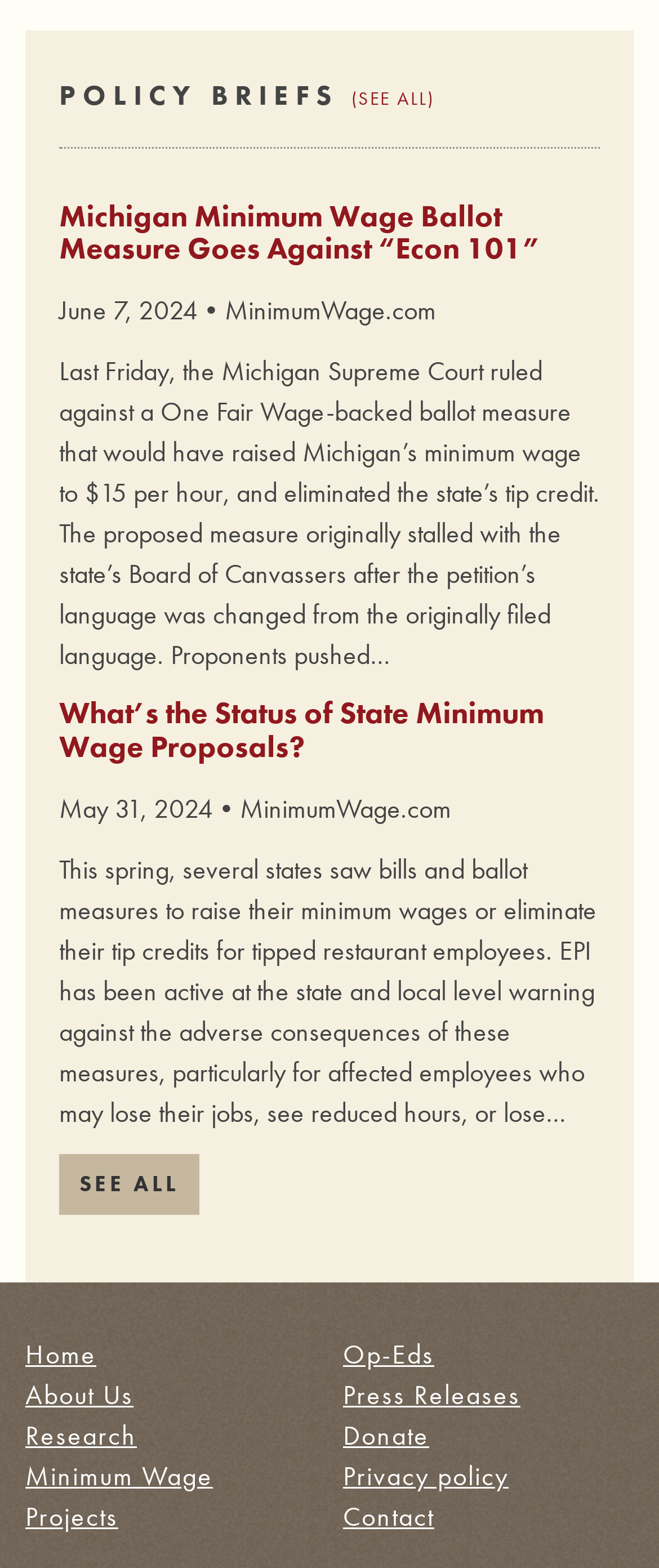Please study the image and answer the question comprehensively:
What is the date of the latest policy brief?

I looked at the dates associated with each policy brief and found that the latest one is 'June 7, 2024', which is associated with the policy brief 'Michigan Minimum Wage Ballot Measure Goes Against “Econ 101”'.